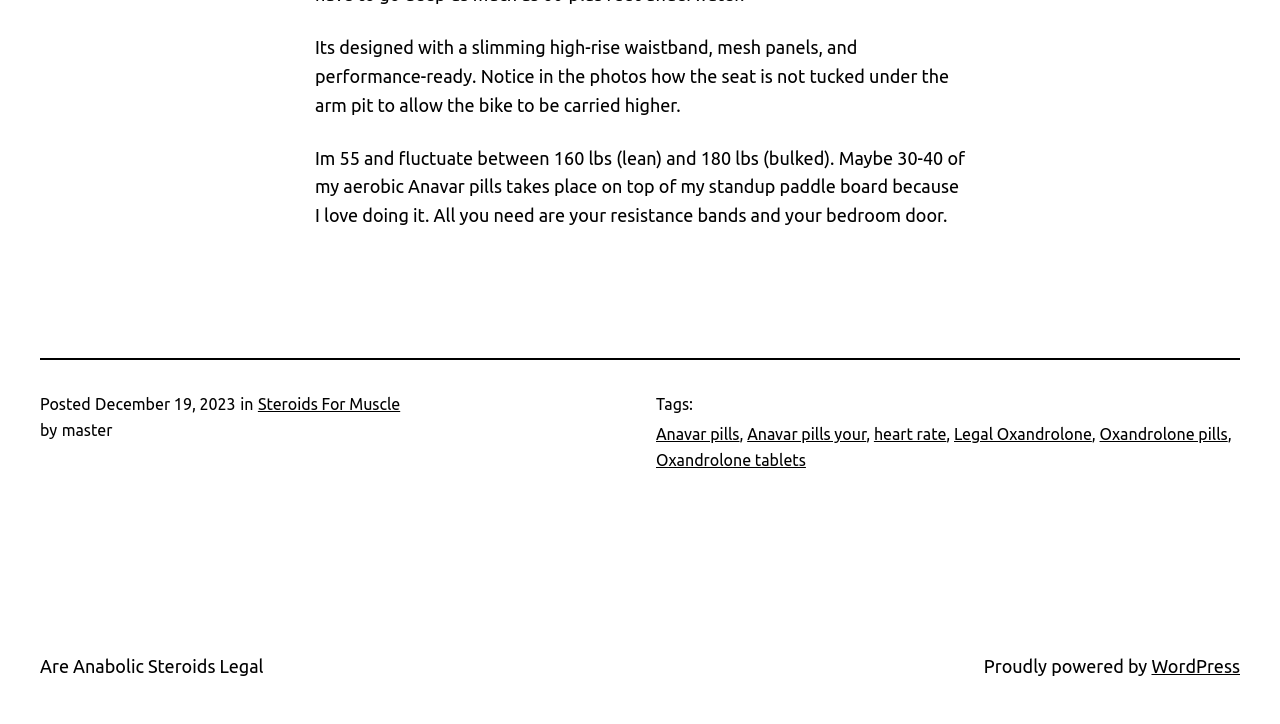Analyze the image and give a detailed response to the question:
What is the author's preferred exercise location?

The author mentions in the text 'Maybe 30-40 of my aerobic Anavar pills takes place on top of my standup paddle board because I love doing it.' This indicates that the author prefers to exercise on a standup paddle board.